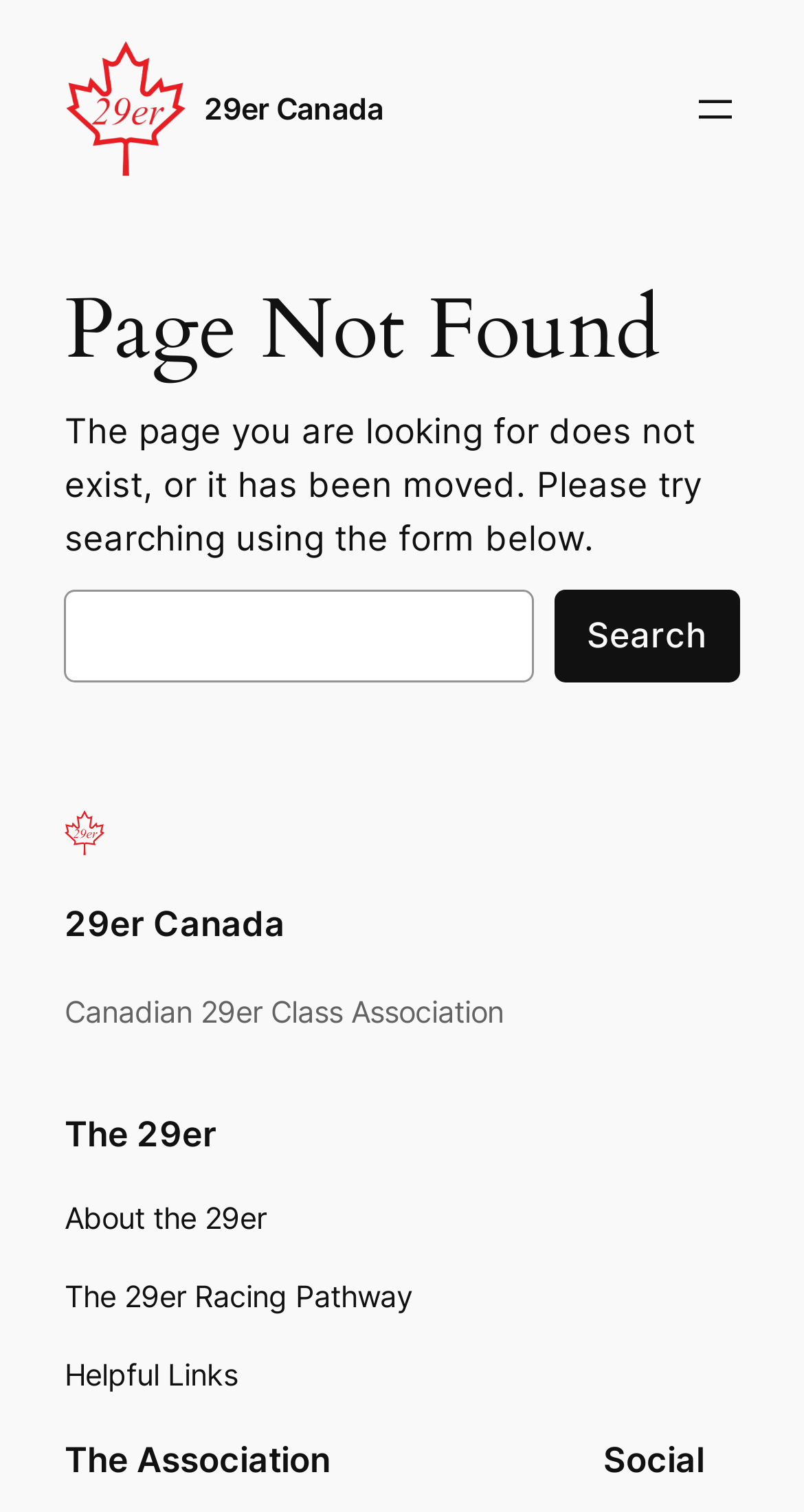Given the element description, predict the bounding box coordinates in the format (top-left x, top-left y, bottom-right x, bottom-right y), using floating point numbers between 0 and 1: alt="29er Canada"

[0.08, 0.536, 0.131, 0.566]